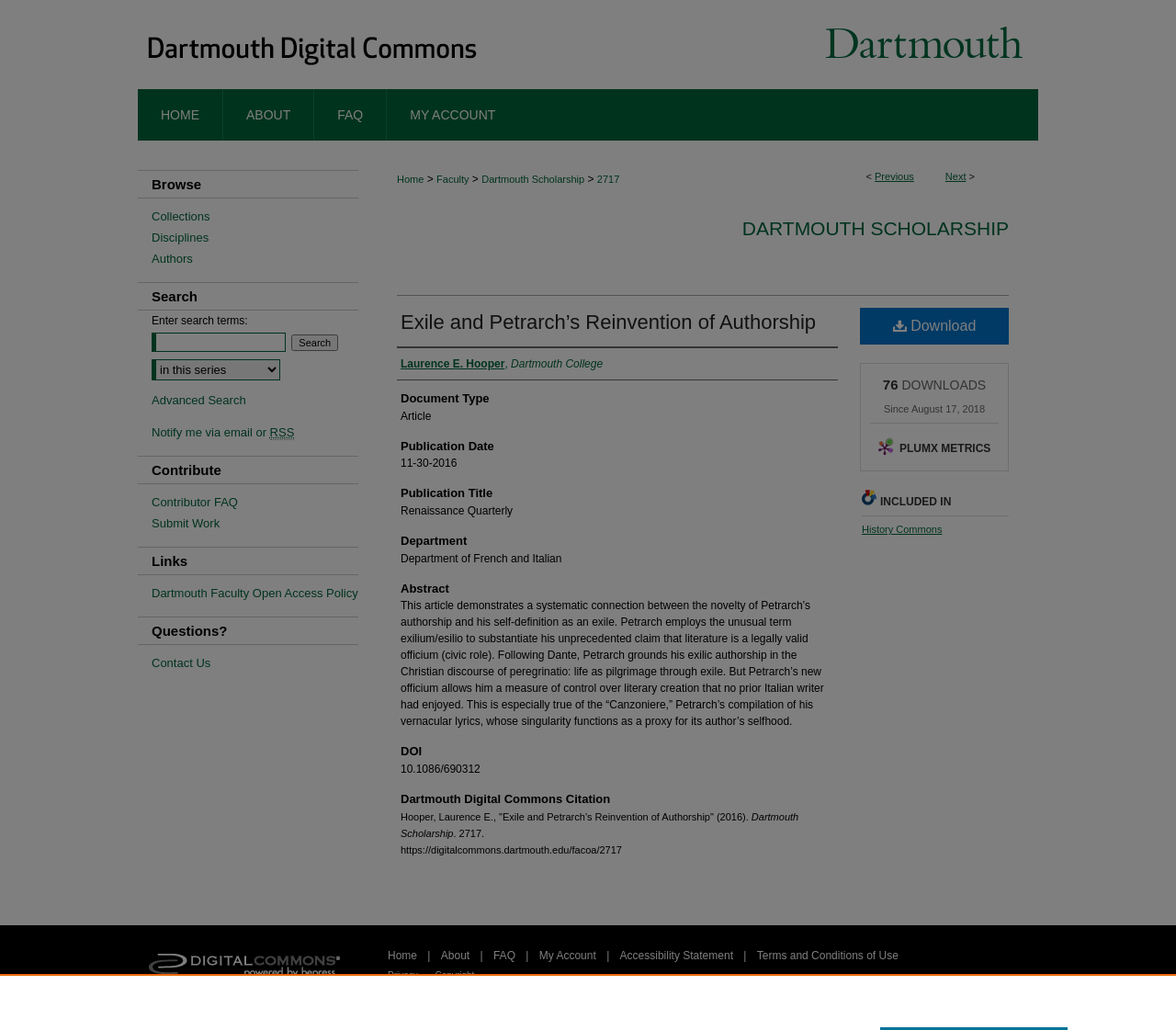What is the DOI of the article?
Please provide a full and detailed response to the question.

I found the DOI by looking at the static text element with the text '10.1086/690312' which is located under the 'DOI' heading.